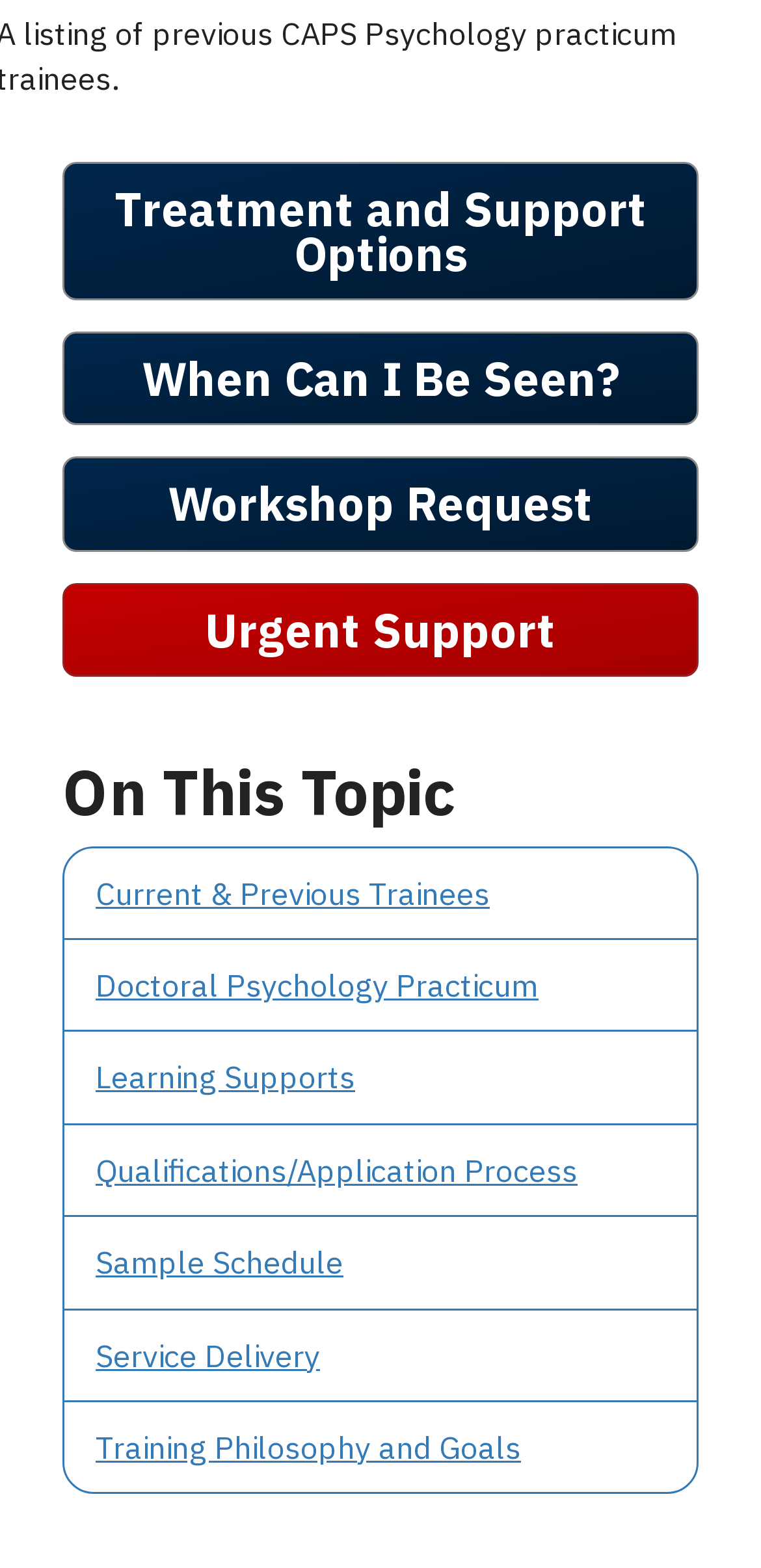Show the bounding box coordinates of the element that should be clicked to complete the task: "Explore doctoral psychology practicum".

[0.085, 0.599, 0.915, 0.658]